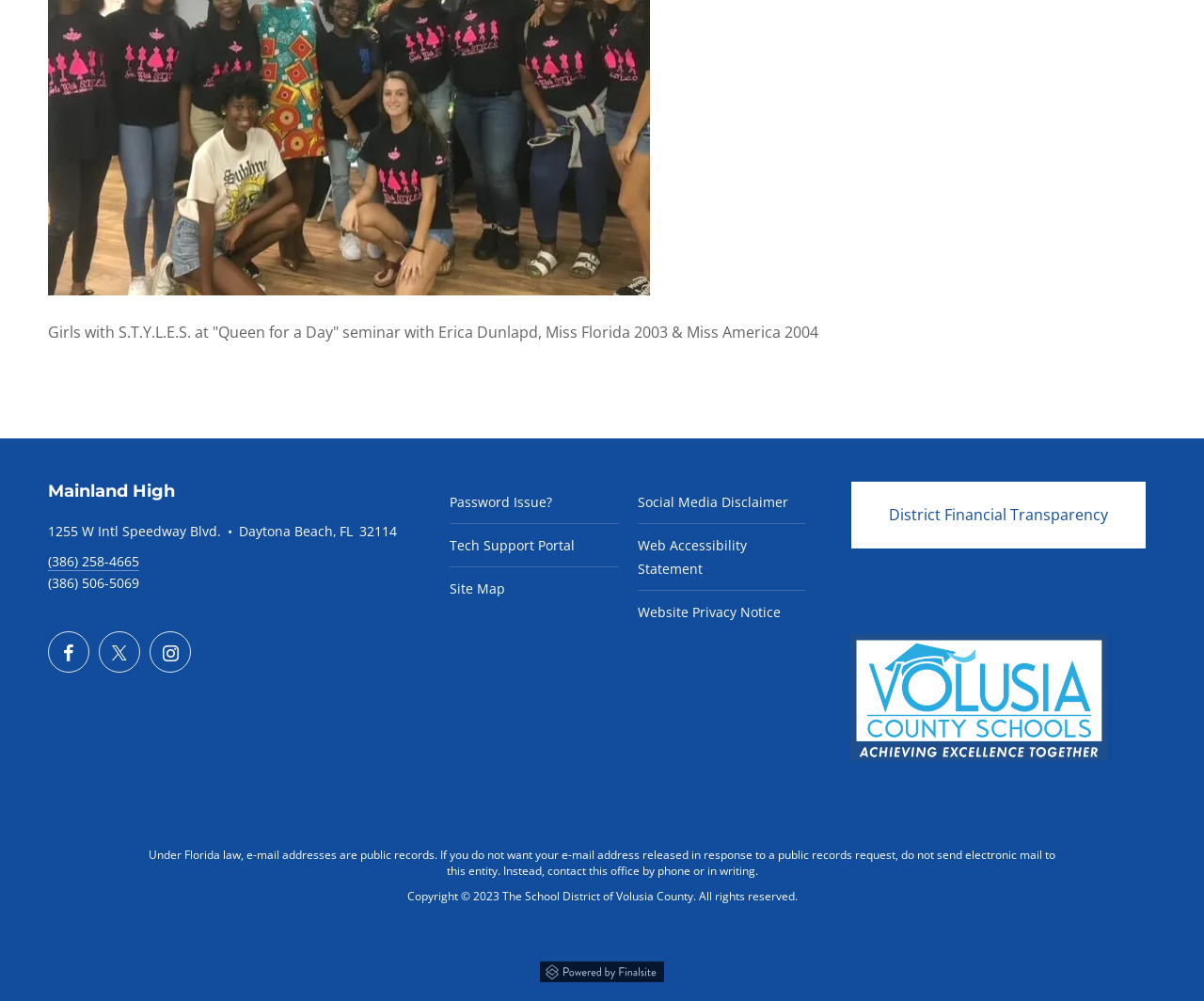Please provide a brief answer to the following inquiry using a single word or phrase:
What is the phone number of Mainland High?

(386) 258-4665